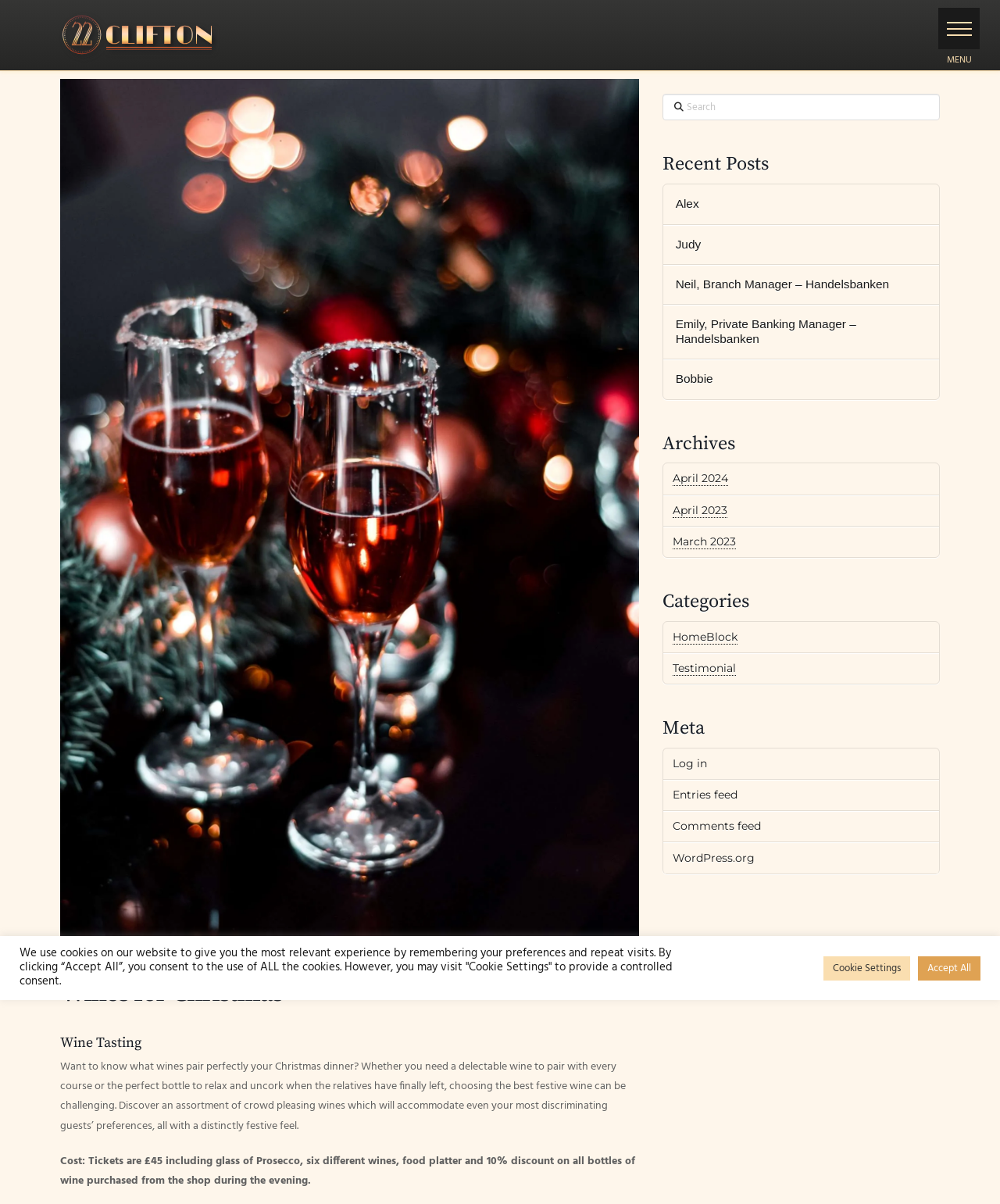Please find the bounding box for the UI element described by: "parent_node: 22 Clifton".

[0.06, 0.008, 0.216, 0.049]